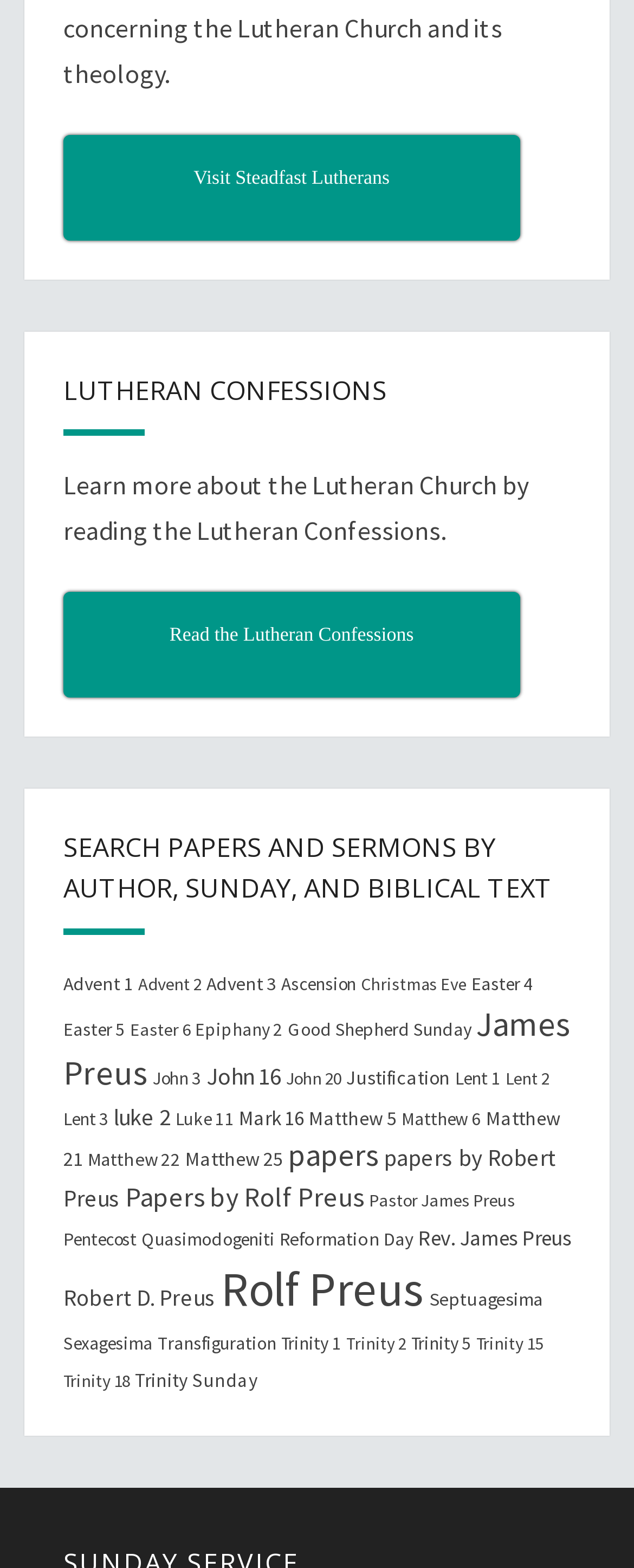Please reply to the following question with a single word or a short phrase:
What is the main topic of this webpage?

Lutheran Church